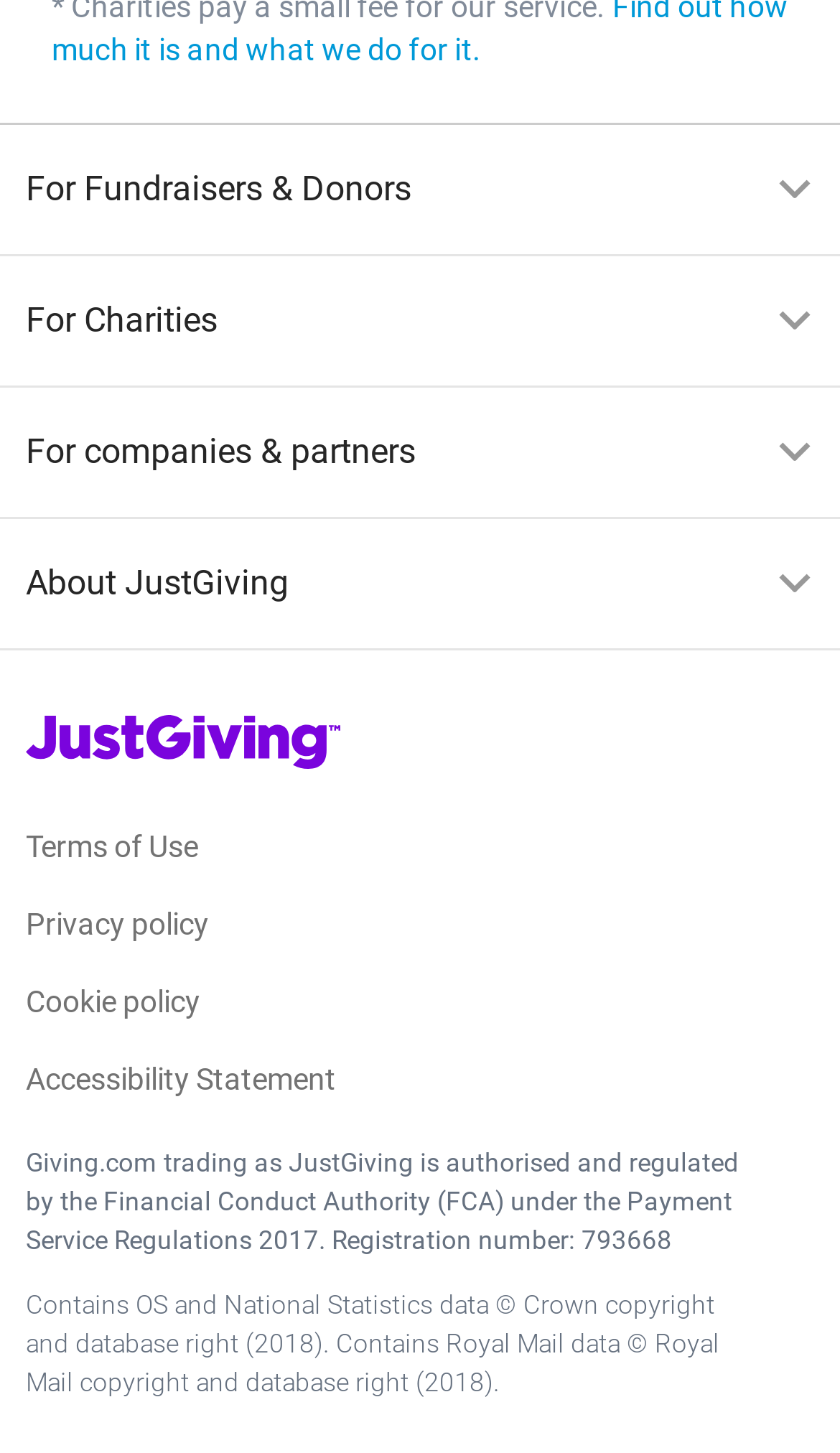Locate the bounding box of the UI element defined by this description: "For companies & partners". The coordinates should be given as four float numbers between 0 and 1, formatted as [left, top, right, bottom].

[0.0, 0.267, 1.0, 0.356]